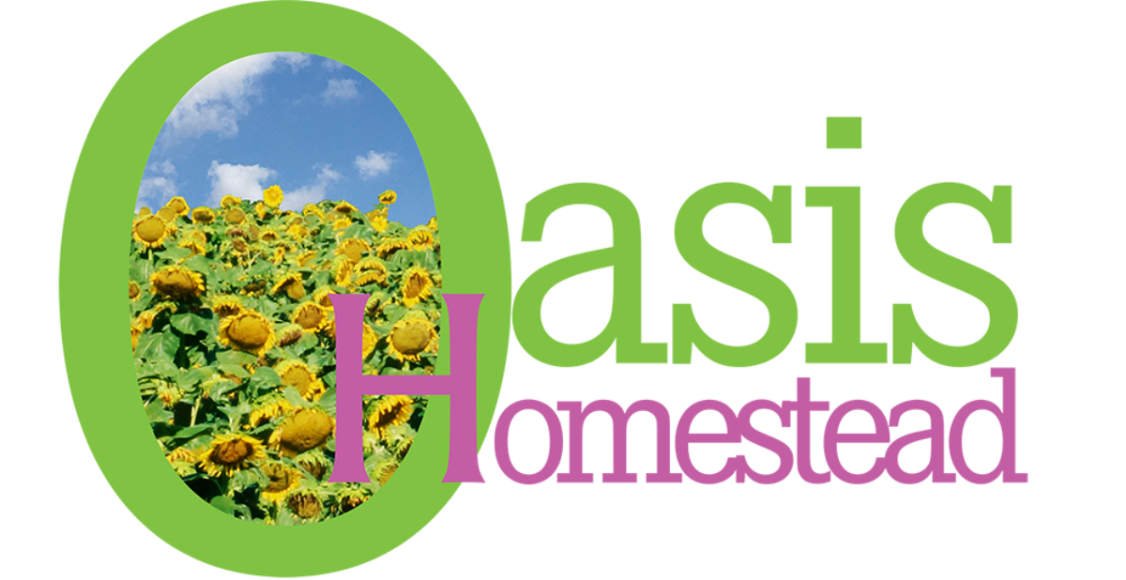What is the color of the font used for 'Homestead'?
Please provide a comprehensive answer based on the details in the screenshot.

The design of the logo features a playful green font for the main title 'Oasis', and a soft pink font for 'Homestead', which adds a warm touch to the overall design and creates a visually appealing contrast between the two colors.